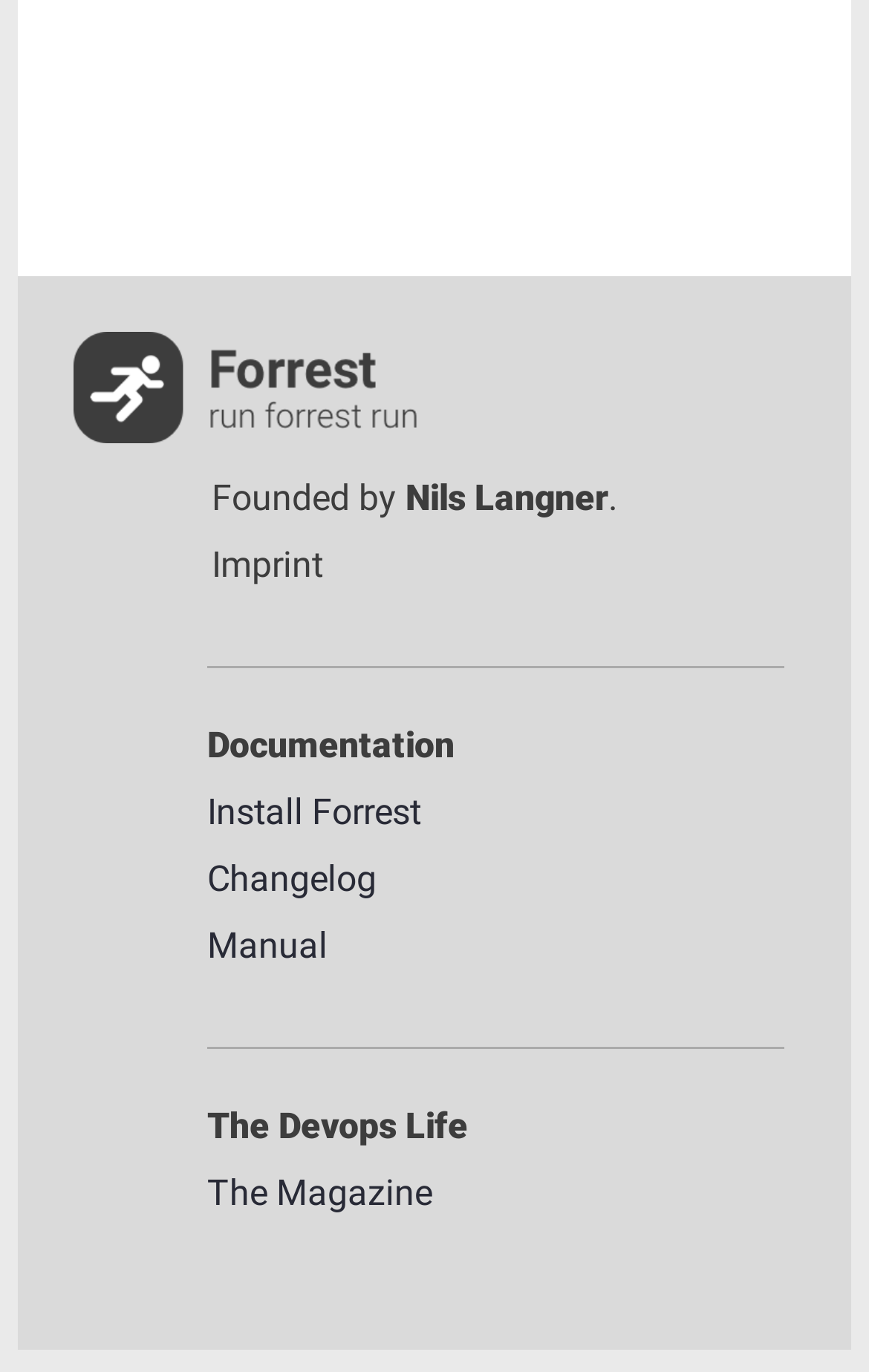Using the element description Manual, predict the bounding box coordinates for the UI element. Provide the coordinates in (top-left x, top-left y, bottom-right x, bottom-right y) format with values ranging from 0 to 1.

[0.238, 0.674, 0.377, 0.704]